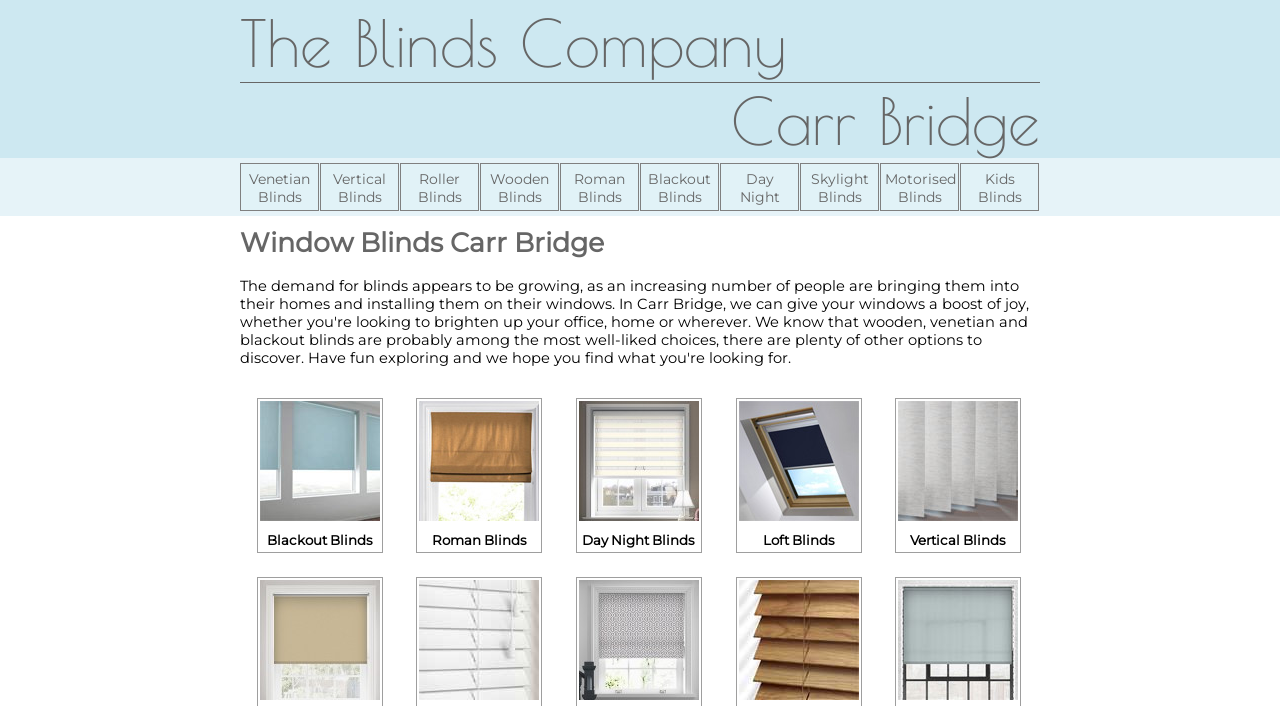Locate the primary heading on the webpage and return its text.

Window Blinds Carr Bridge